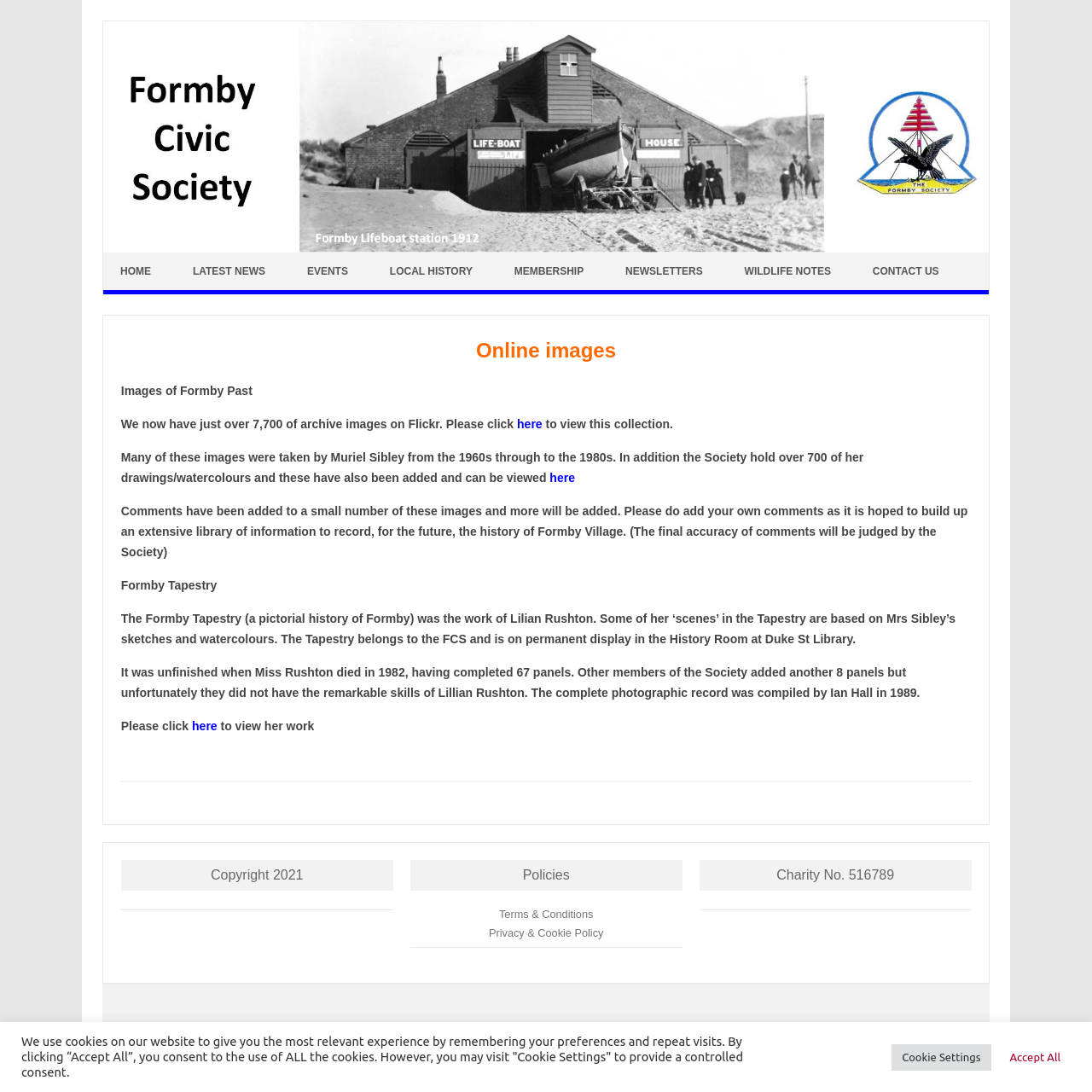Given the element description Local History, specify the bounding box coordinates of the corresponding UI element in the format (top-left x, top-left y, bottom-right x, bottom-right y). All values must be between 0 and 1.

[0.341, 0.231, 0.452, 0.266]